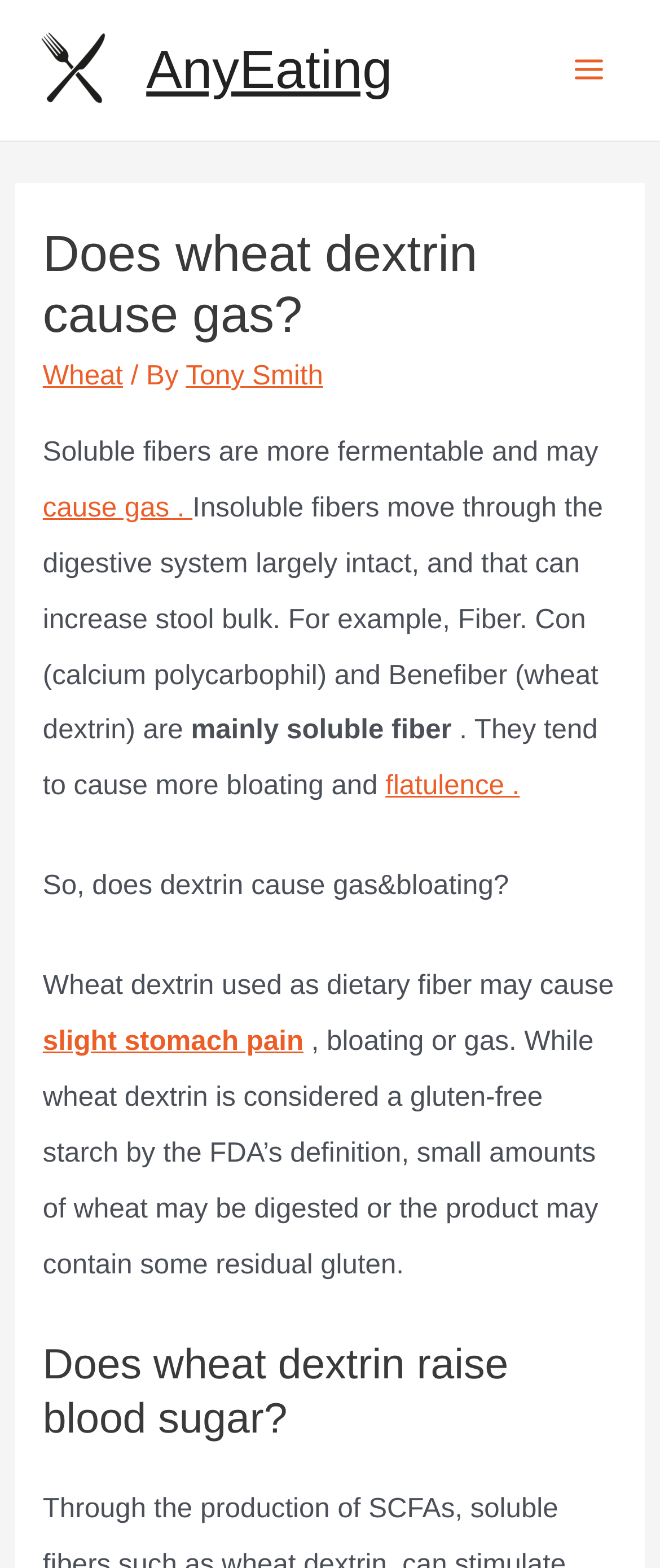Identify the bounding box coordinates for the element you need to click to achieve the following task: "Read more about 'Wheat'". Provide the bounding box coordinates as four float numbers between 0 and 1, in the form [left, top, right, bottom].

[0.065, 0.23, 0.186, 0.249]